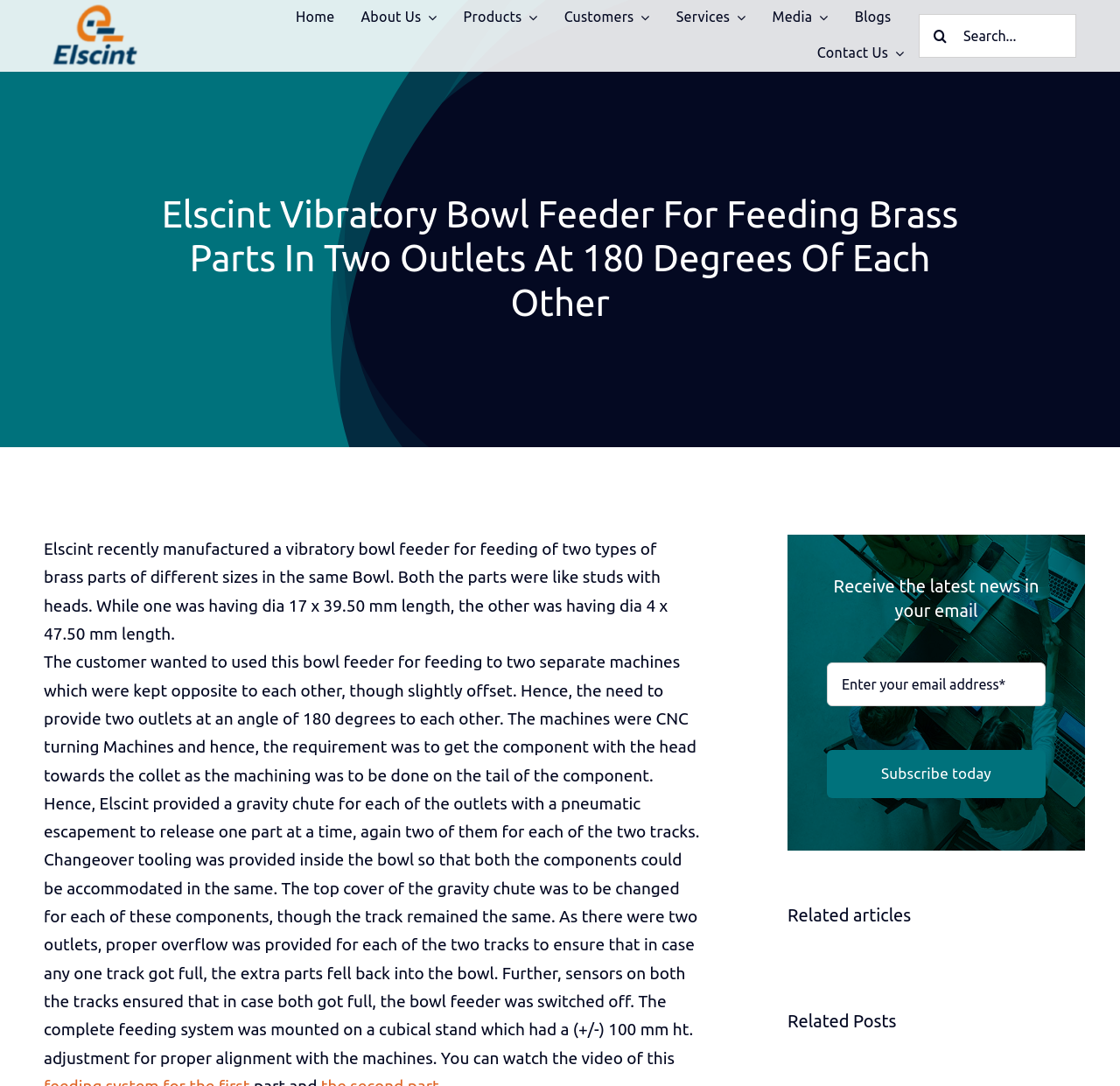Using the format (top-left x, top-left y, bottom-right x, bottom-right y), and given the element description, identify the bounding box coordinates within the screenshot: aria-label="Search" value=""

[0.82, 0.013, 0.859, 0.053]